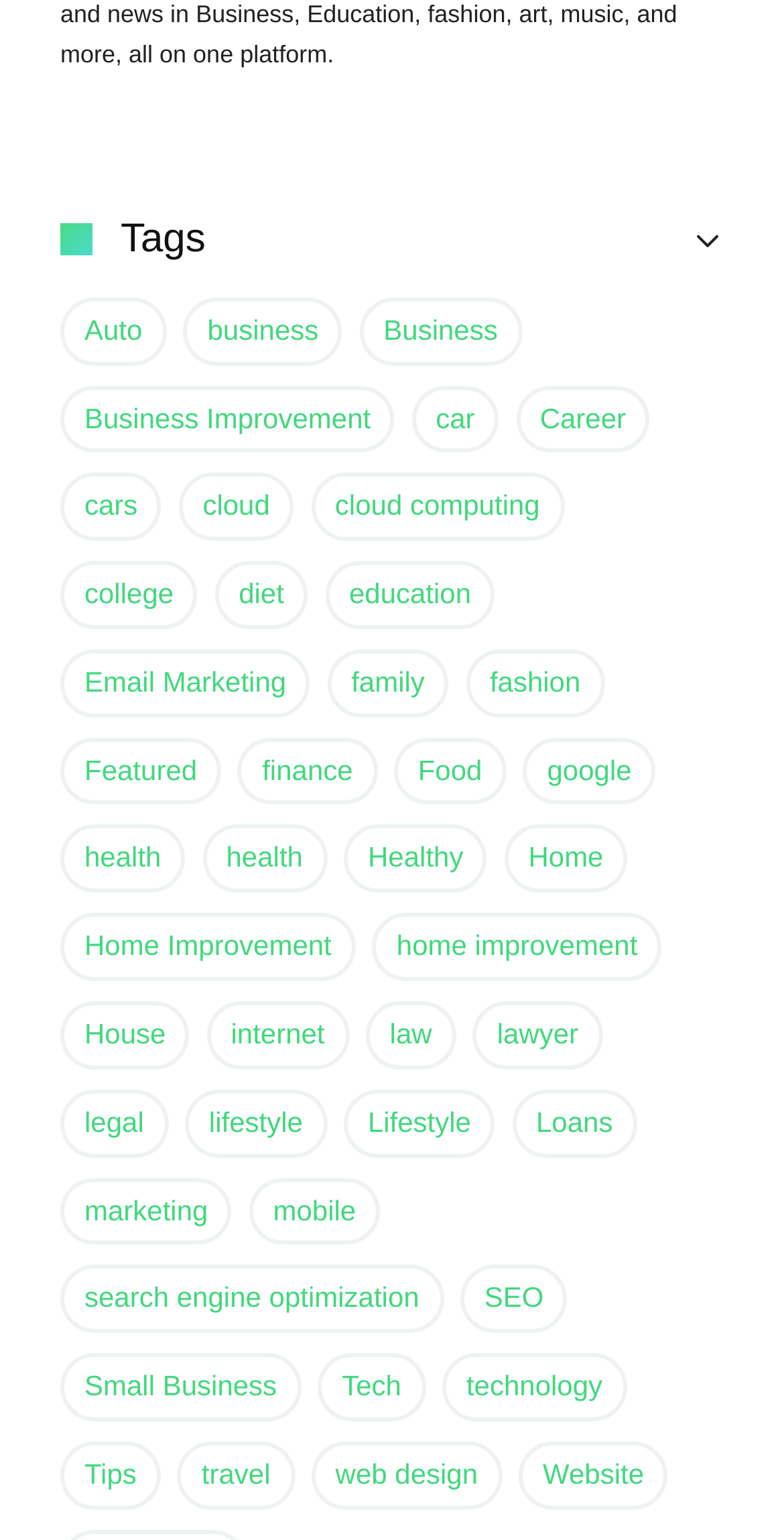Please identify the bounding box coordinates of the element I should click to complete this instruction: 'Check out the 'web design' resources'. The coordinates should be given as four float numbers between 0 and 1, like this: [left, top, right, bottom].

[0.397, 0.936, 0.64, 0.98]